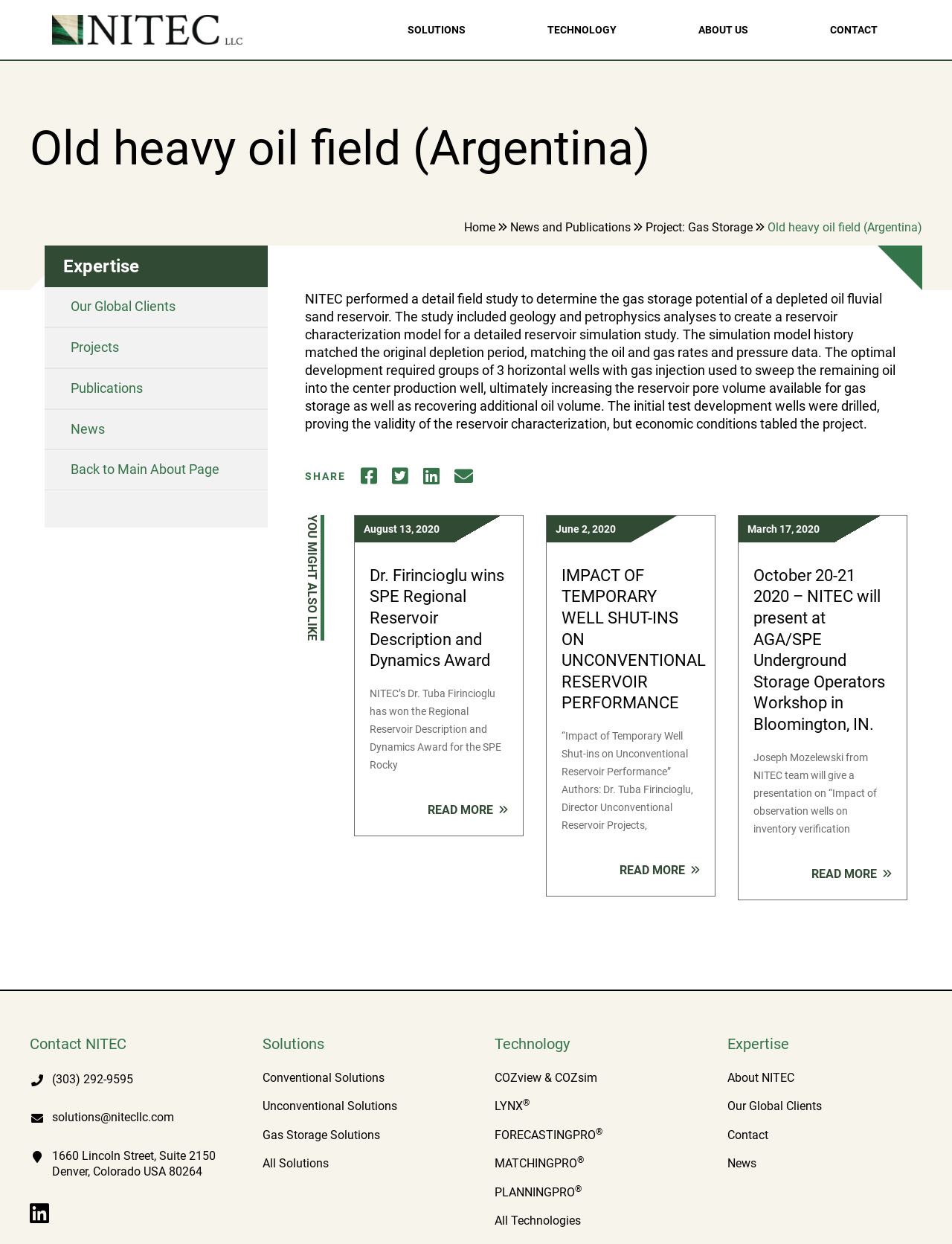What is the phone number to contact NITEC?
Based on the image, give a one-word or short phrase answer.

(303) 292-9595